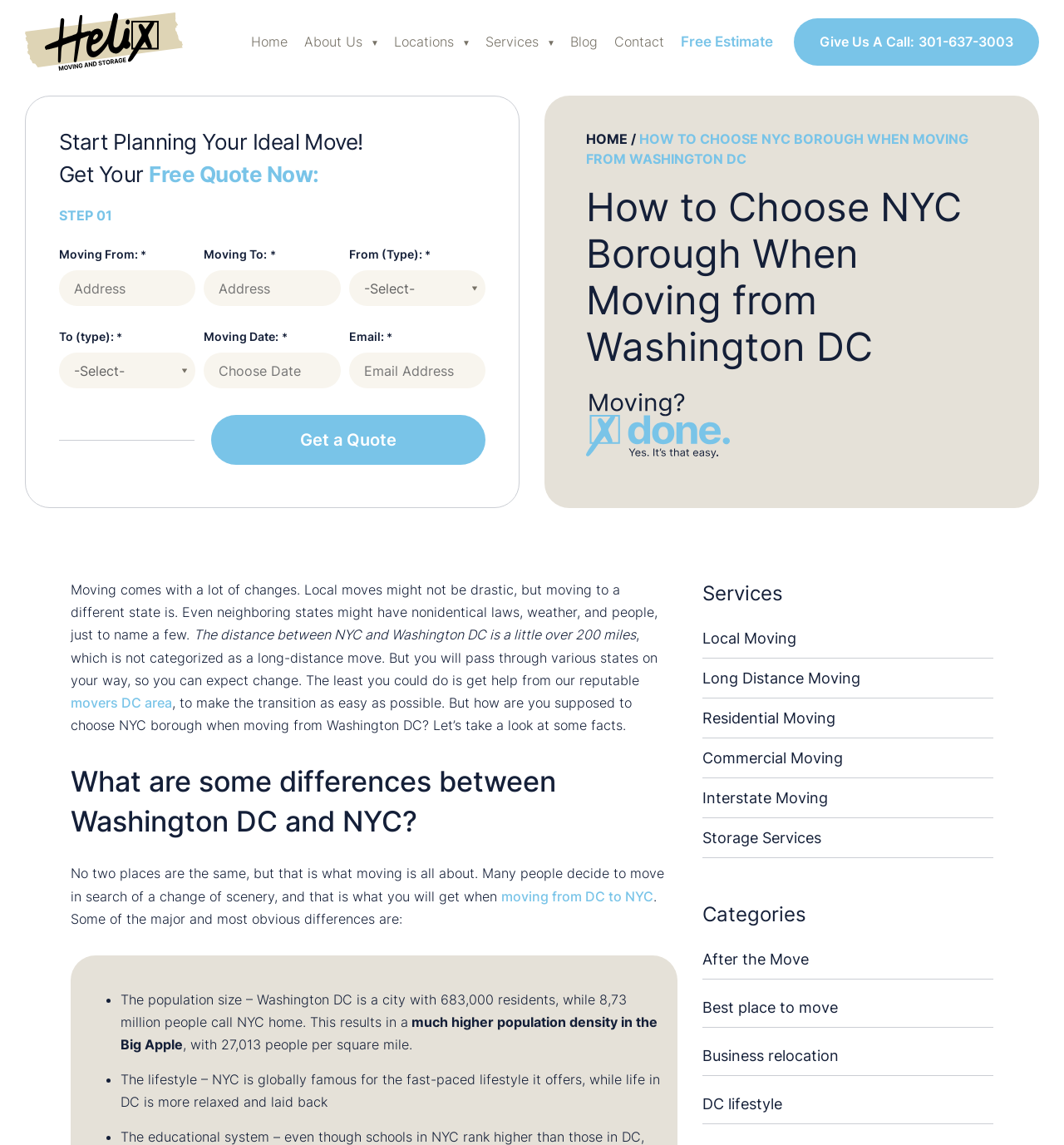Find the main header of the webpage and produce its text content.

How to Choose NYC Borough When Moving from Washington DC